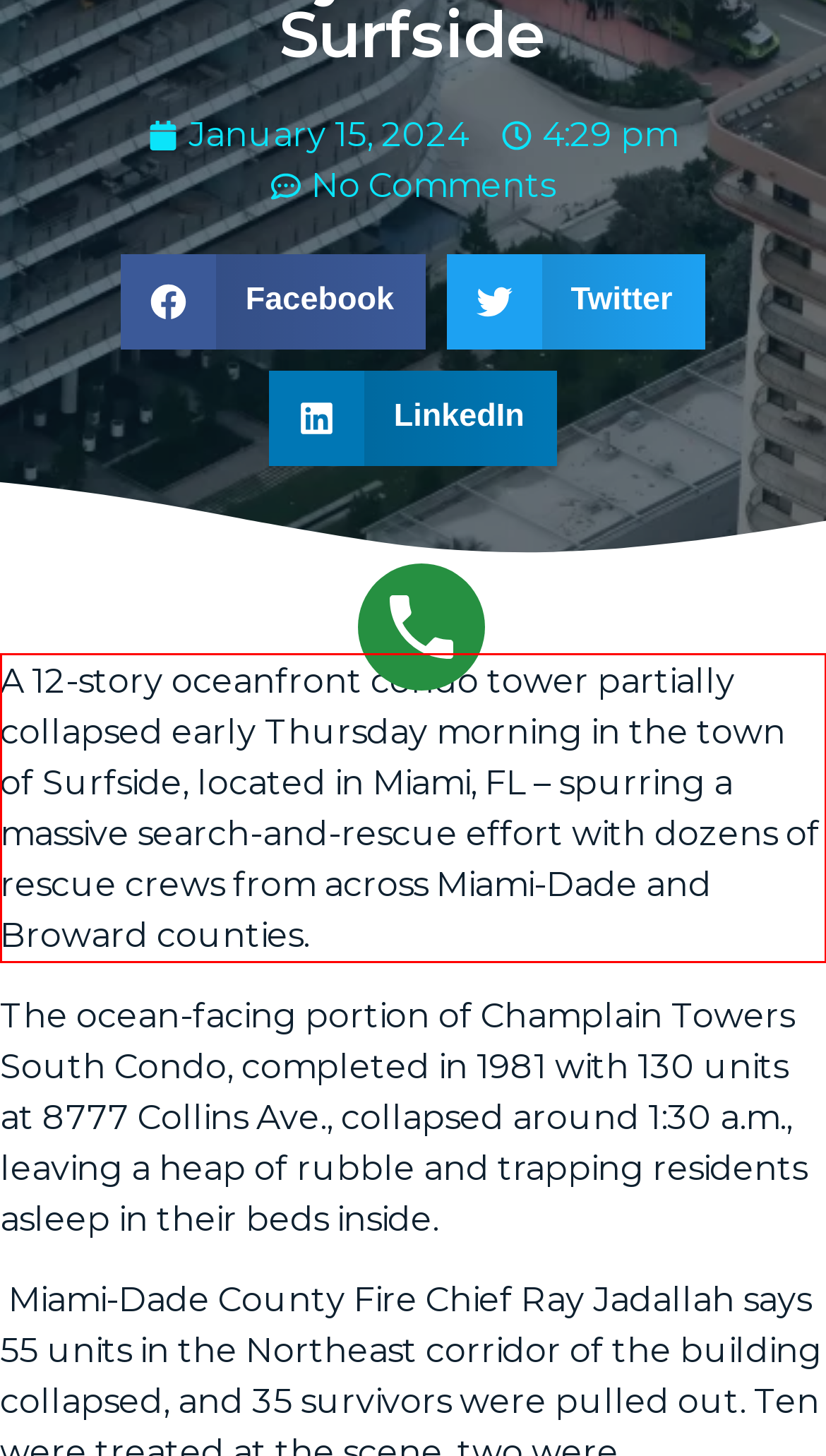You are provided with a screenshot of a webpage containing a red bounding box. Please extract the text enclosed by this red bounding box.

A 12-story oceanfront condo tower partially collapsed early Thursday morning in the town of Surfside, located in Miami, FL – spurring a massive search-and-rescue effort with dozens of rescue crews from across Miami-Dade and Broward counties.